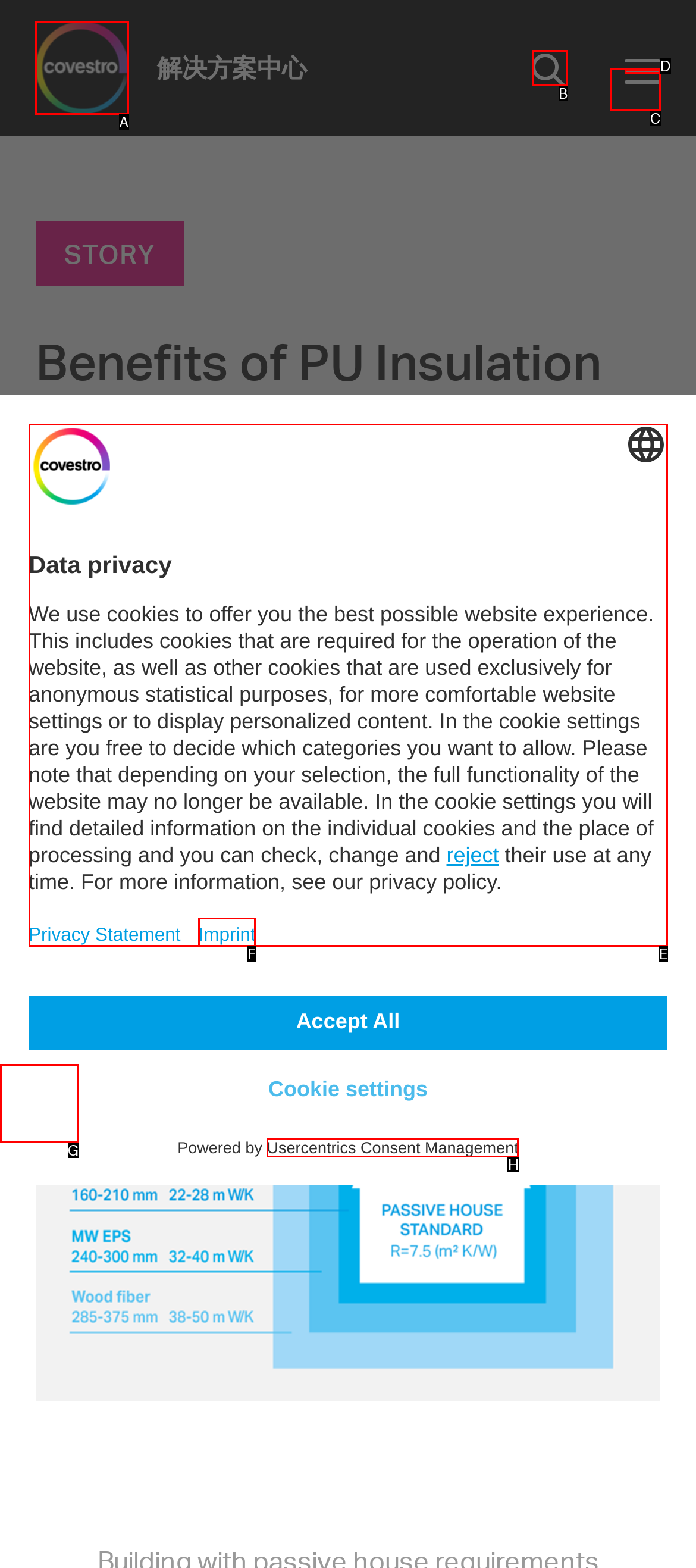Identify the correct choice to execute this task: Click the Covestro Logo
Respond with the letter corresponding to the right option from the available choices.

A